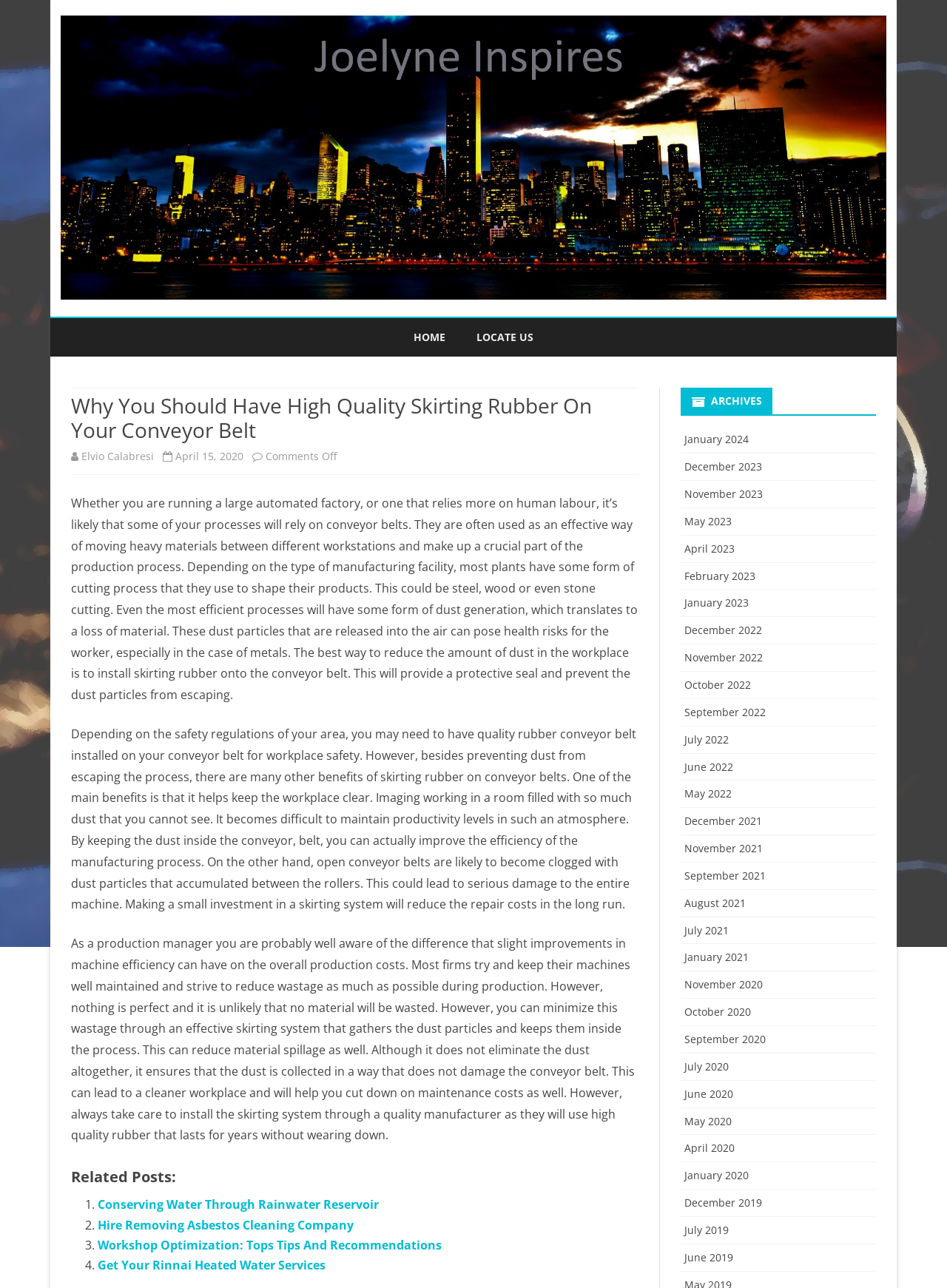Give a one-word or one-phrase response to the question:
What is the recommended way to minimize material wastage?

Use effective skirting system